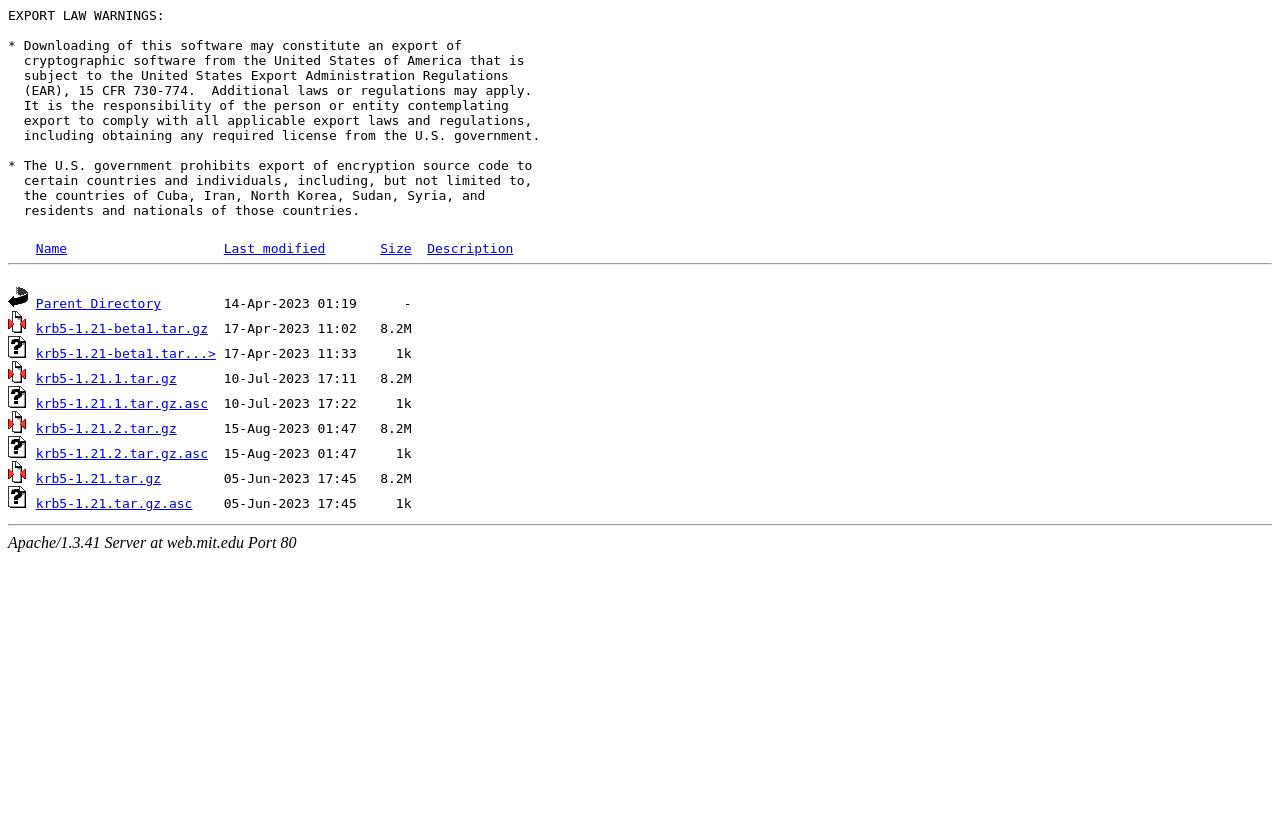Using the description "Last modified", locate and provide the bounding box of the UI element.

[0.175, 0.295, 0.254, 0.313]